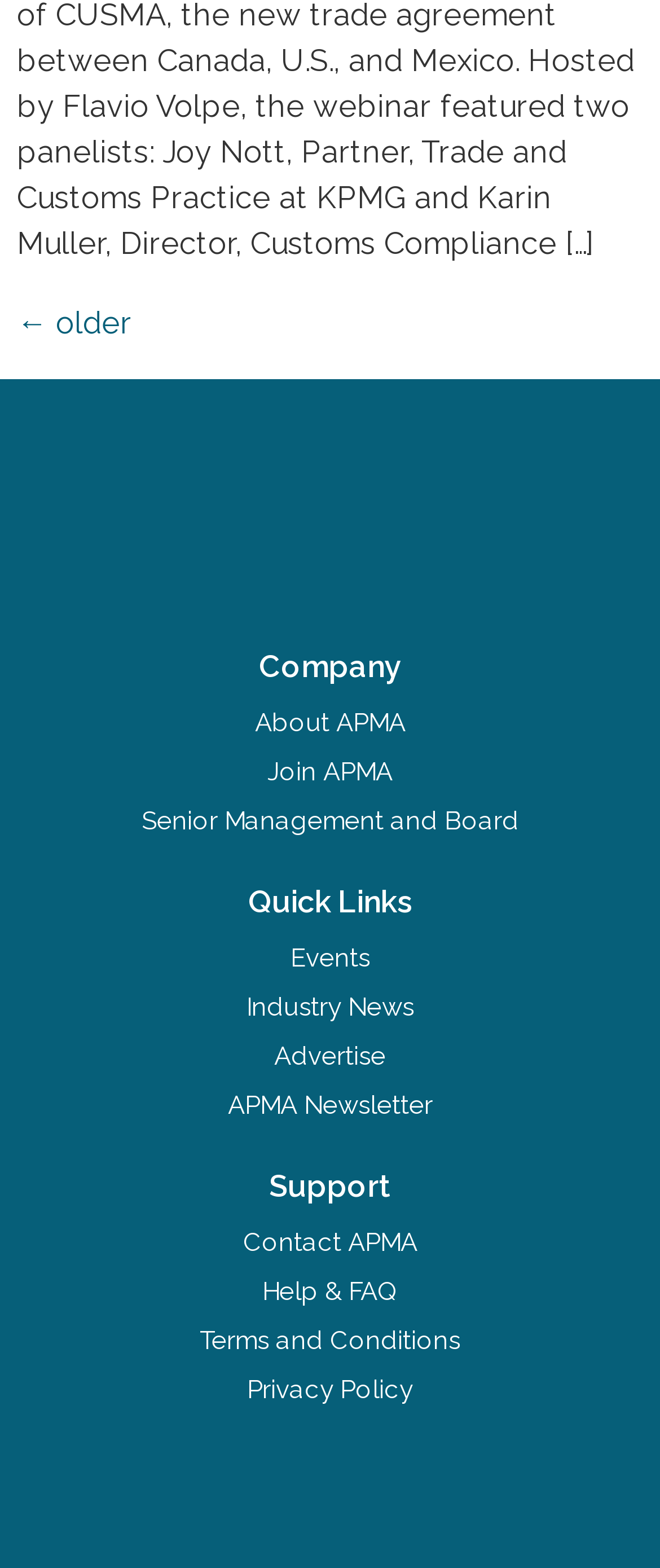What is the last link in the 'Support' section?
Examine the screenshot and reply with a single word or phrase.

Privacy Policy